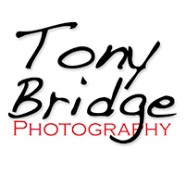Elaborate on the various elements present in the image.

The image showcases the logo of "Tony Bridge Photography," prominently featuring the name in an artistic, flowing script. The words "Tony Bridge" are elegantly styled in black, while the word "Photography" is displayed in a bold red font underneath, emphasizing the focus on the craft. This logo reflects the creative and artistic essence of the brand, inviting viewers to explore a world of captivating imagery captured by Tony Bridge. The clean, minimalist design enhances visibility and memorability, making it an effective representation of the photographic work that follows.